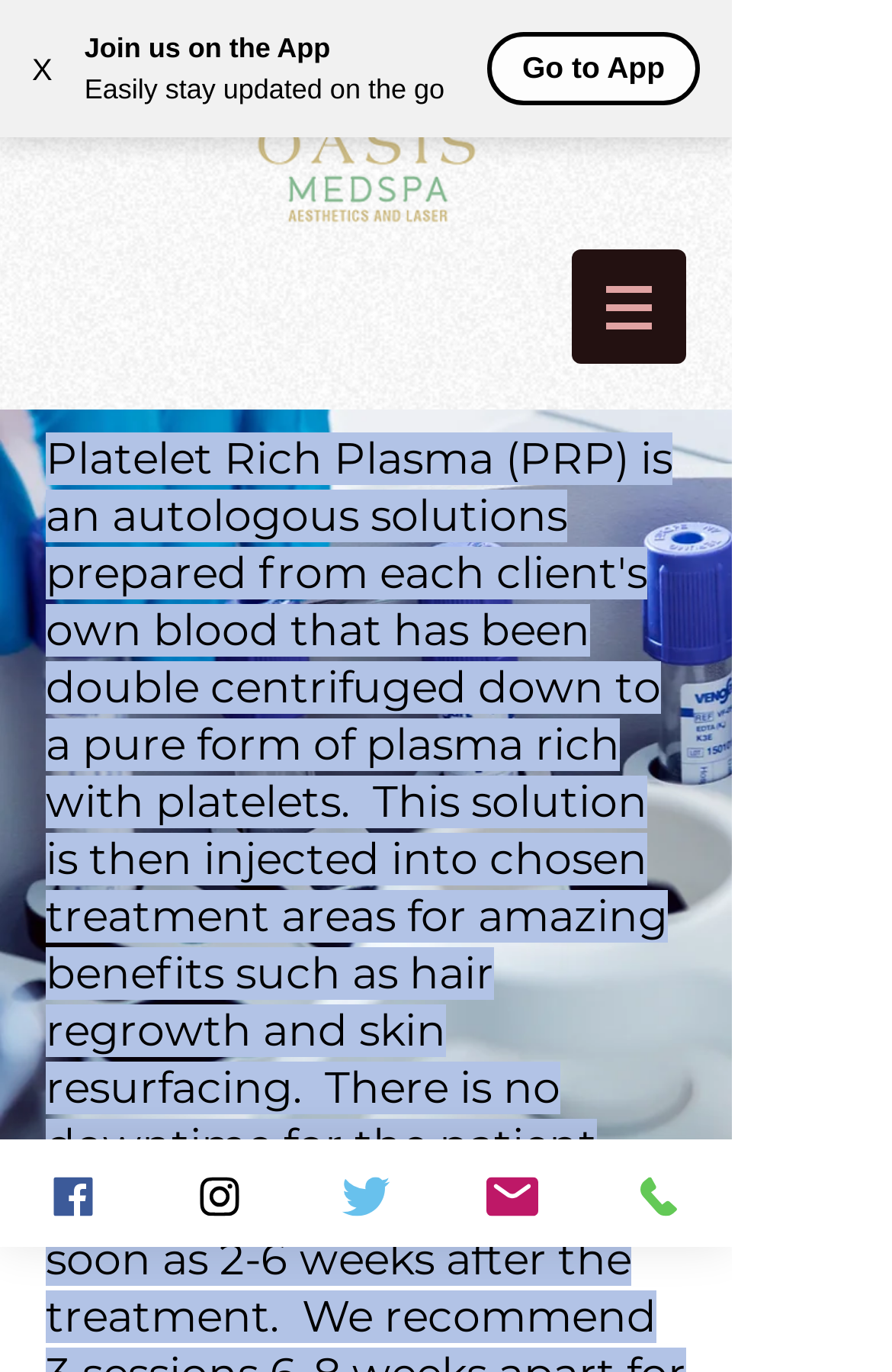How many social media links are there? Using the information from the screenshot, answer with a single word or phrase.

4